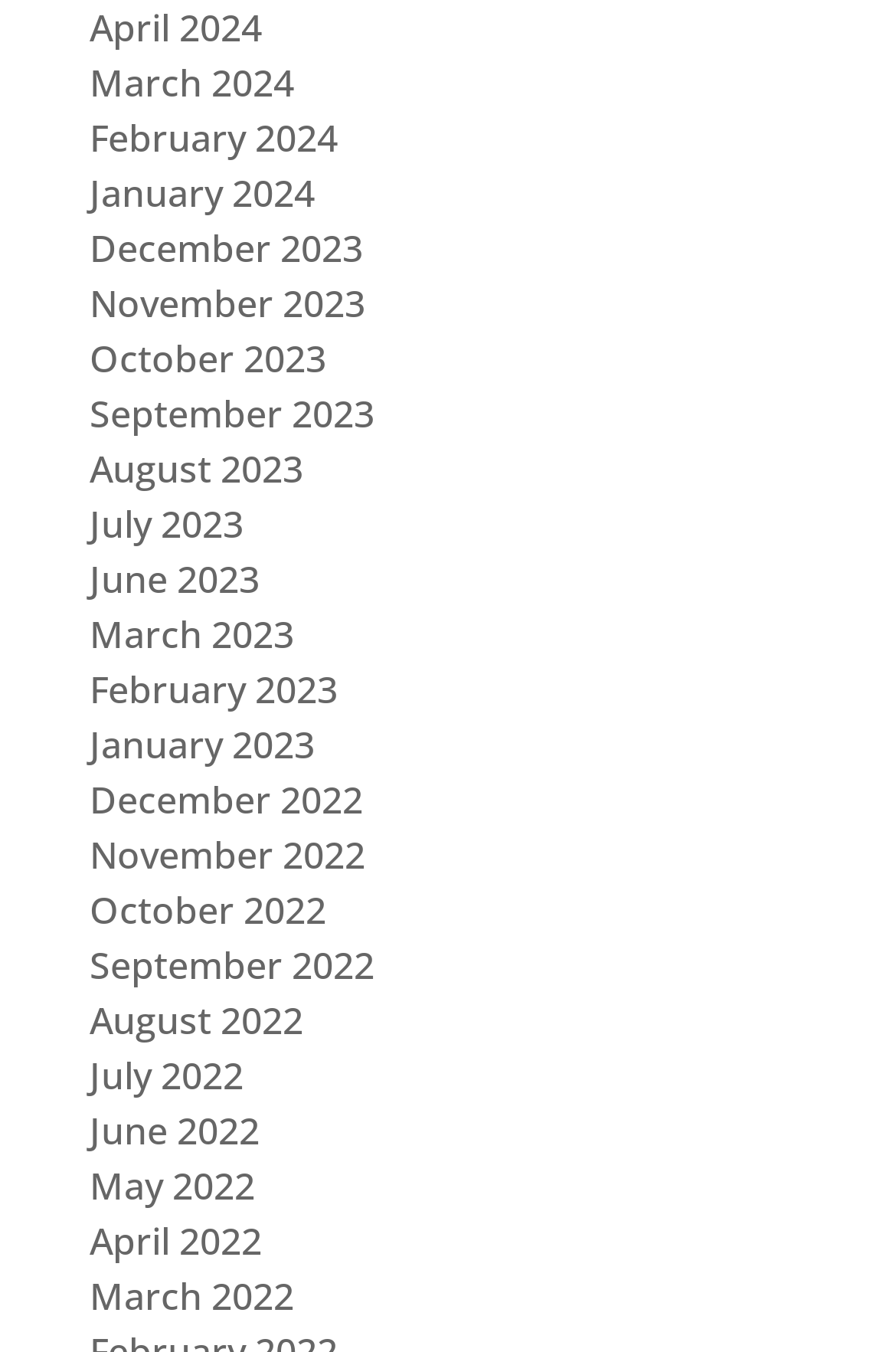Are the months listed in chronological order?
Please provide a single word or phrase answer based on the image.

Yes